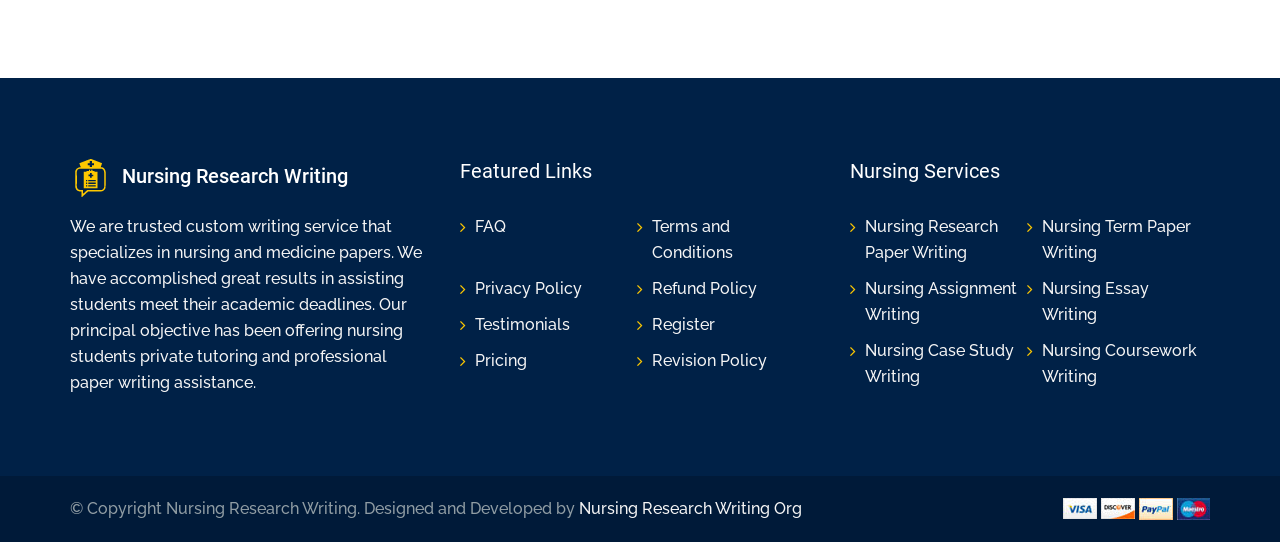Please identify the bounding box coordinates of the area that needs to be clicked to follow this instruction: "View Nursing Research Paper Writing".

[0.676, 0.4, 0.78, 0.483]